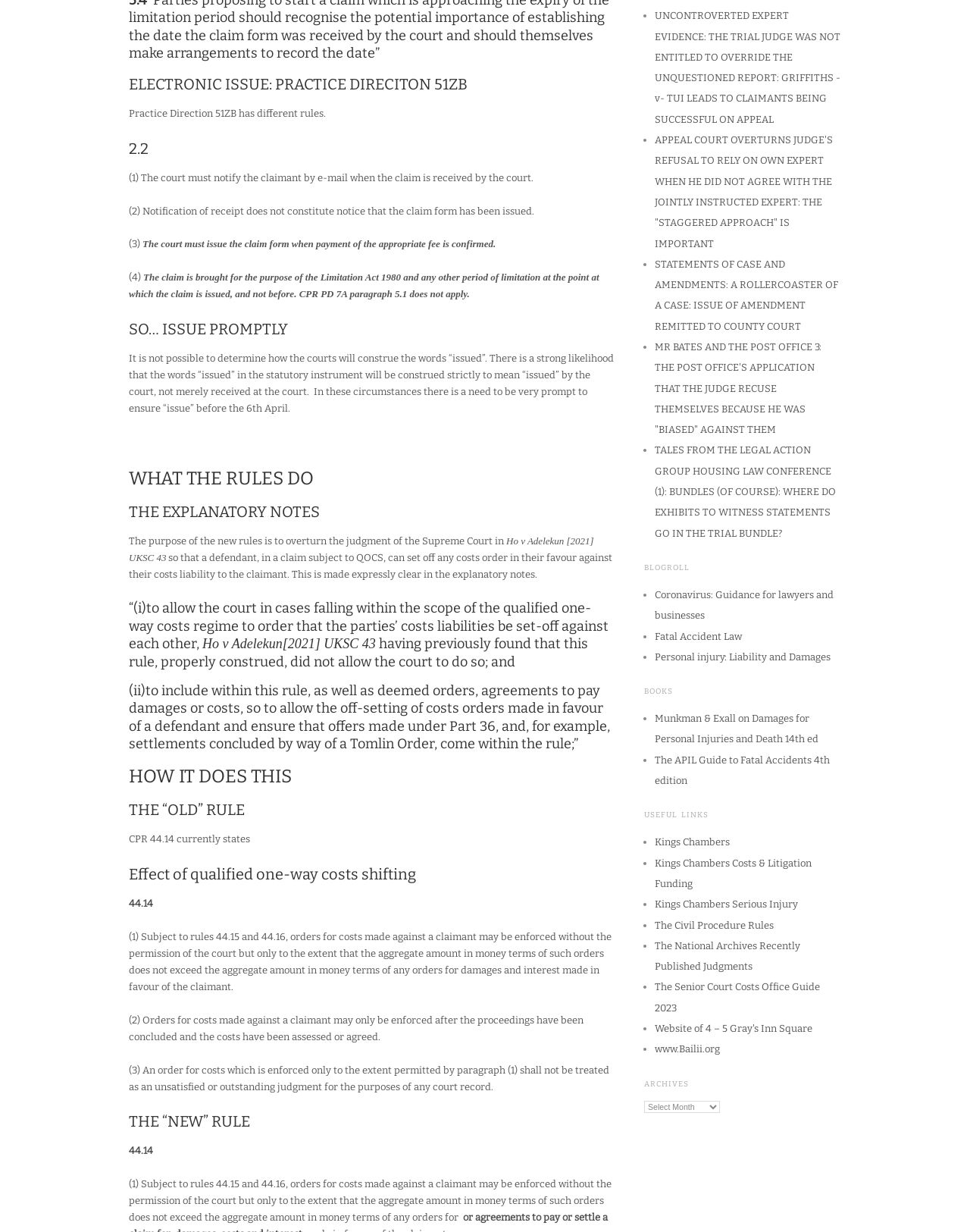Locate the bounding box coordinates of the element that should be clicked to fulfill the instruction: "Select 'Archives' from the dropdown menu".

[0.664, 0.893, 0.742, 0.903]